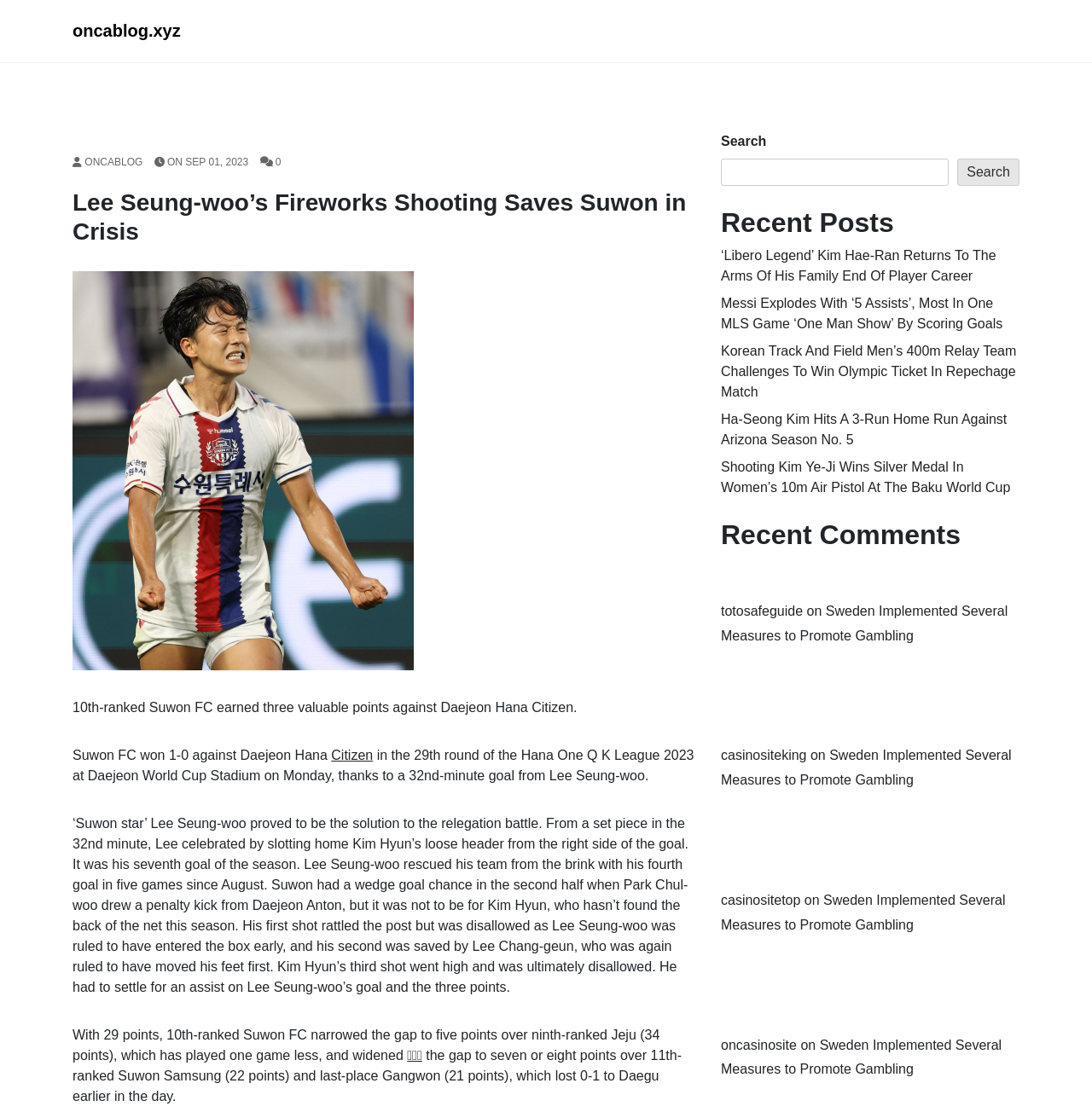Determine the bounding box coordinates for the area that should be clicked to carry out the following instruction: "Explore the article about Ha-Seong Kim".

[0.66, 0.369, 0.922, 0.4]